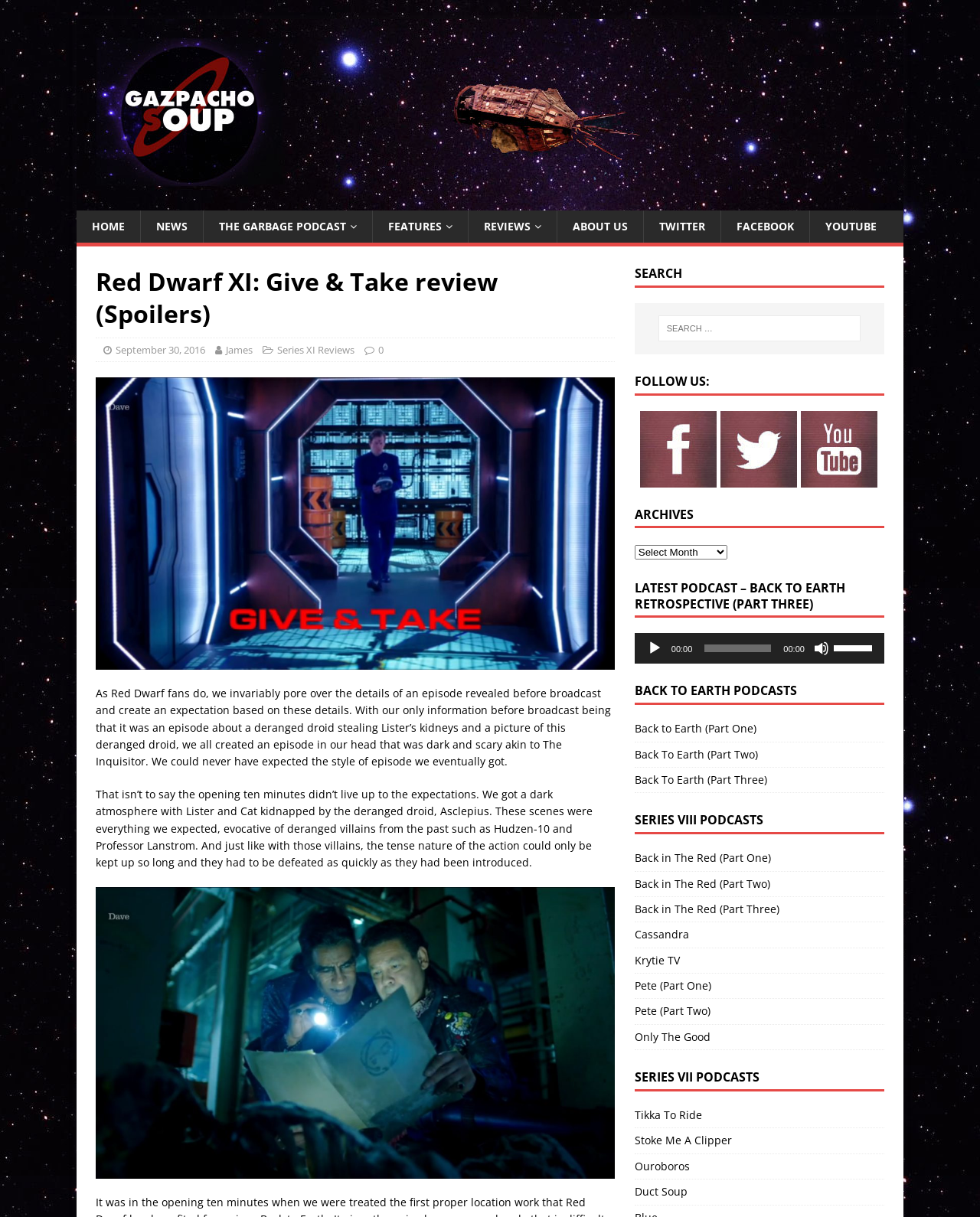Identify the bounding box coordinates of the region that should be clicked to execute the following instruction: "Click on the REVIEWS link".

[0.477, 0.173, 0.568, 0.2]